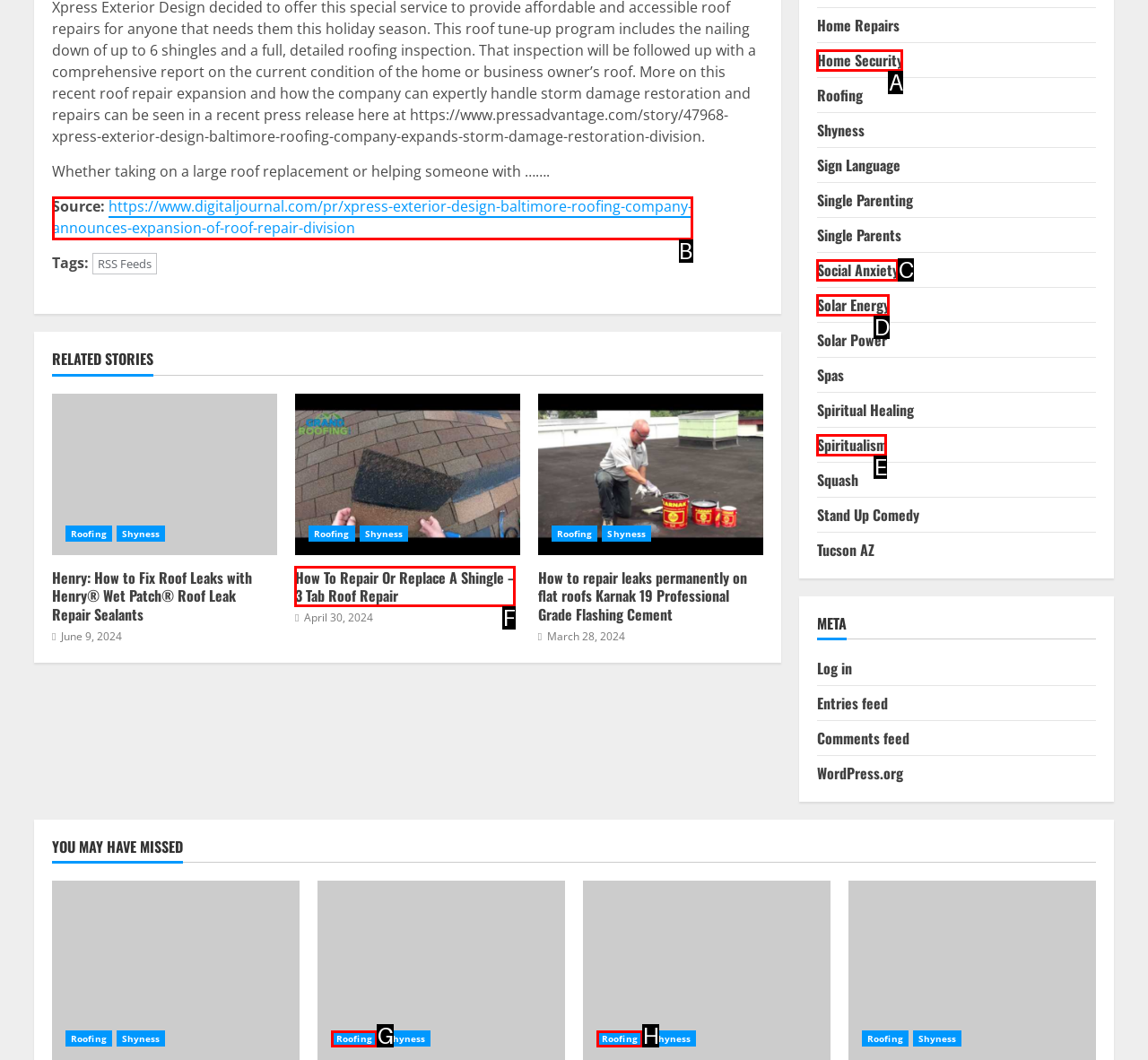Examine the description: Roofing and indicate the best matching option by providing its letter directly from the choices.

G